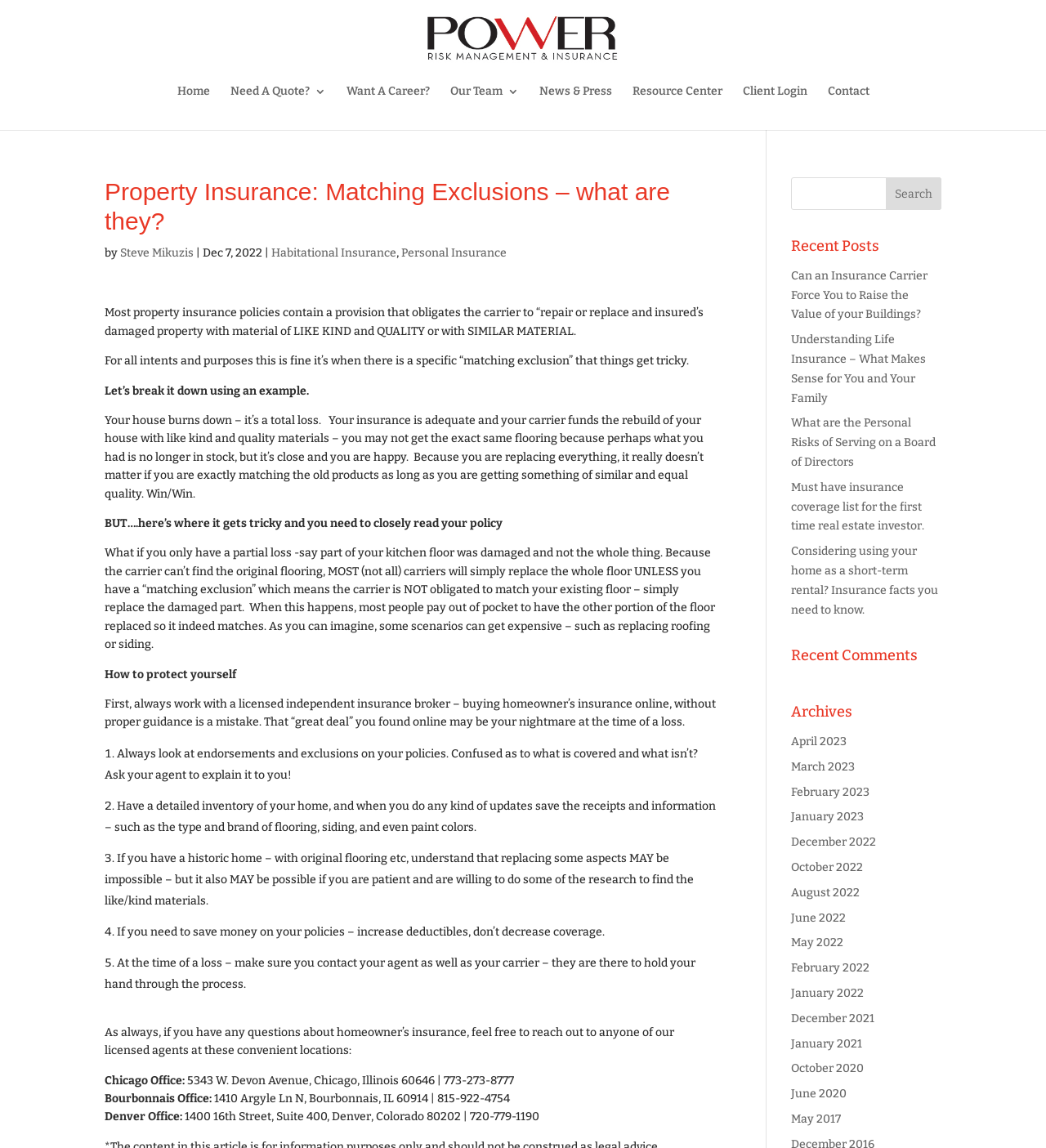Please identify the coordinates of the bounding box that should be clicked to fulfill this instruction: "Contact the Chicago Office".

[0.177, 0.935, 0.491, 0.947]